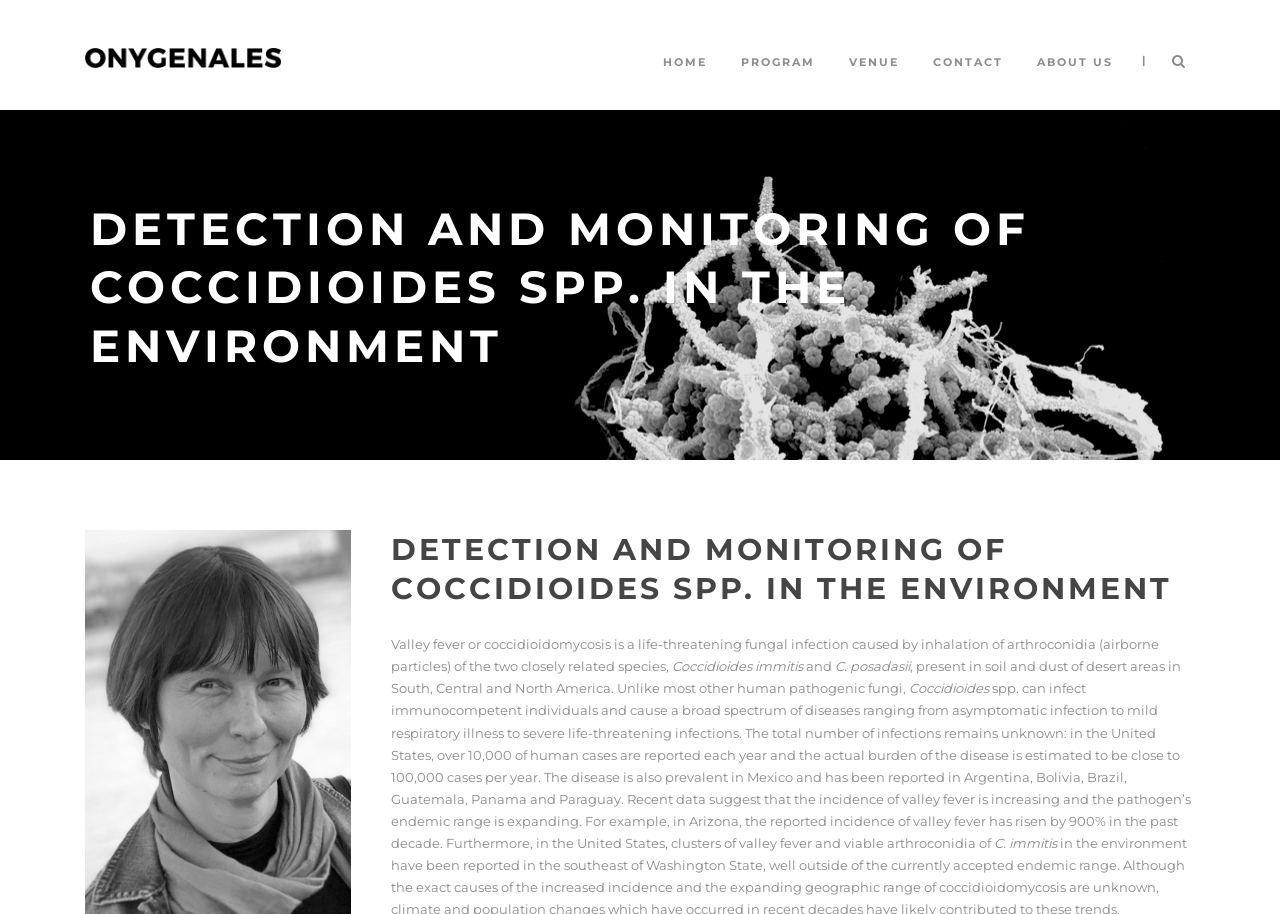What is the trend of valley fever incidence in Arizona?
Please provide a single word or phrase answer based on the image.

increasing